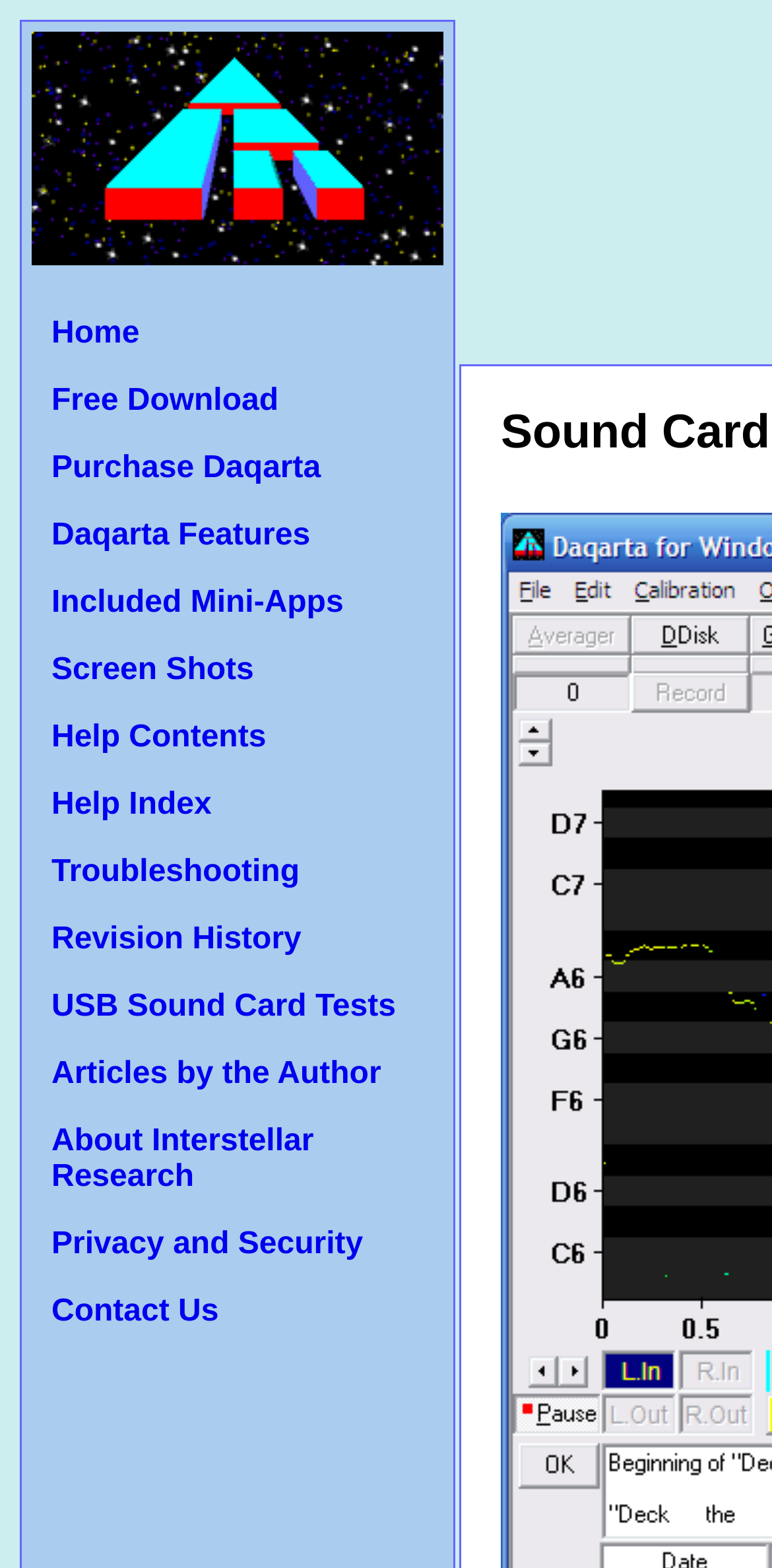Find the bounding box coordinates of the element to click in order to complete this instruction: "View Daqarta Features". The bounding box coordinates must be four float numbers between 0 and 1, denoted as [left, top, right, bottom].

[0.067, 0.331, 0.402, 0.352]